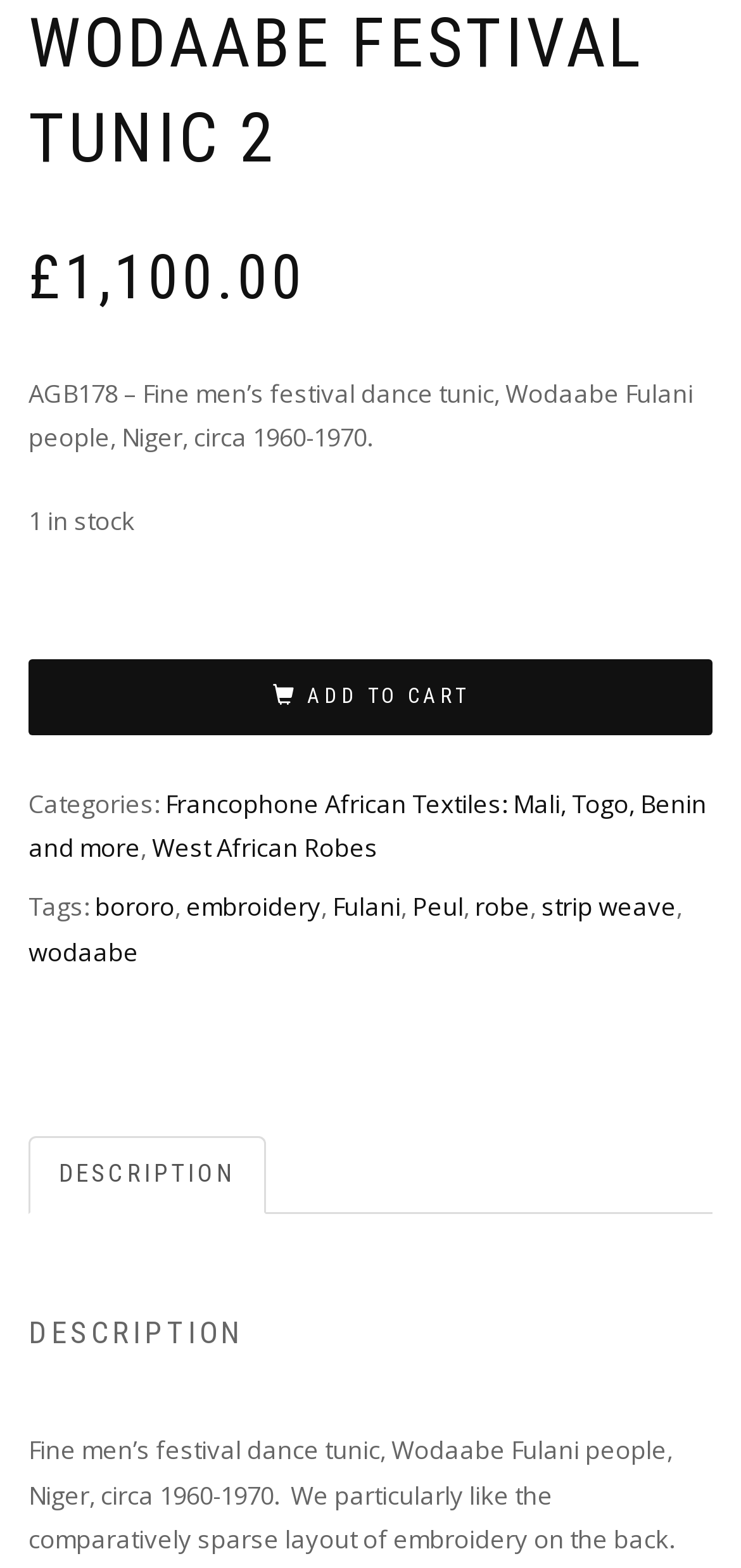Locate the bounding box coordinates of the area you need to click to fulfill this instruction: 'View product description'. The coordinates must be in the form of four float numbers ranging from 0 to 1: [left, top, right, bottom].

[0.038, 0.725, 0.364, 0.774]